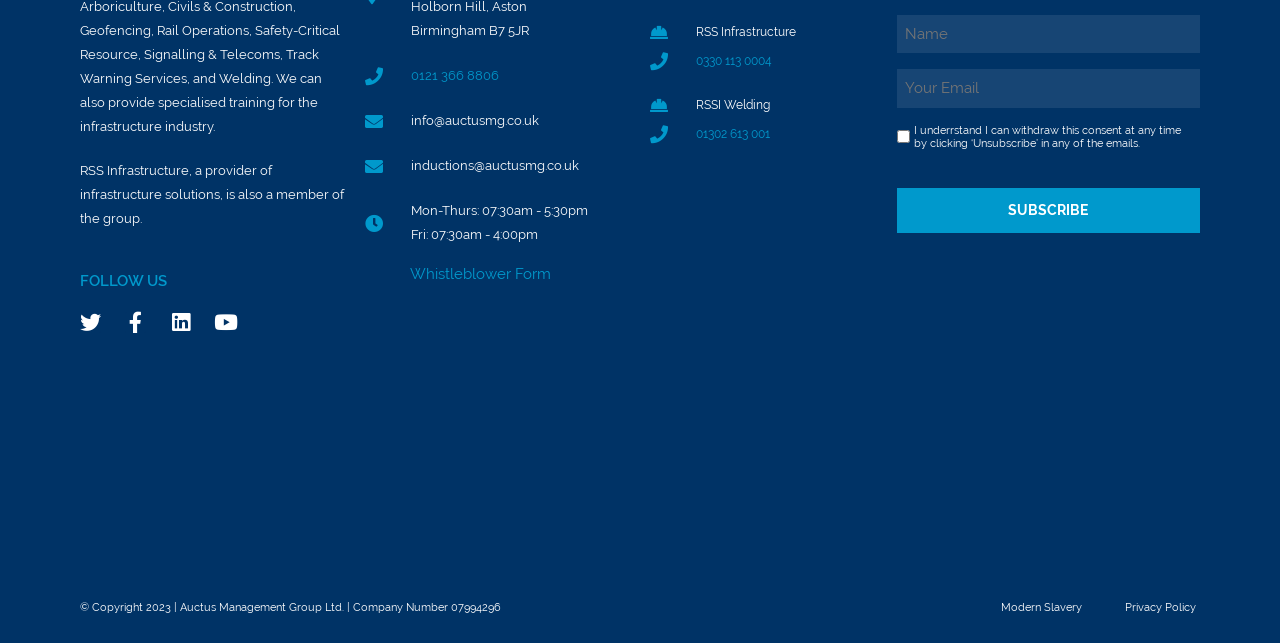Look at the image and write a detailed answer to the question: 
What are the office hours on Fridays?

I found the office hours by looking at the static text elements that describe the office hours. The element that says 'Fri: 07:30am - 4:00pm' indicates the office hours on Fridays.